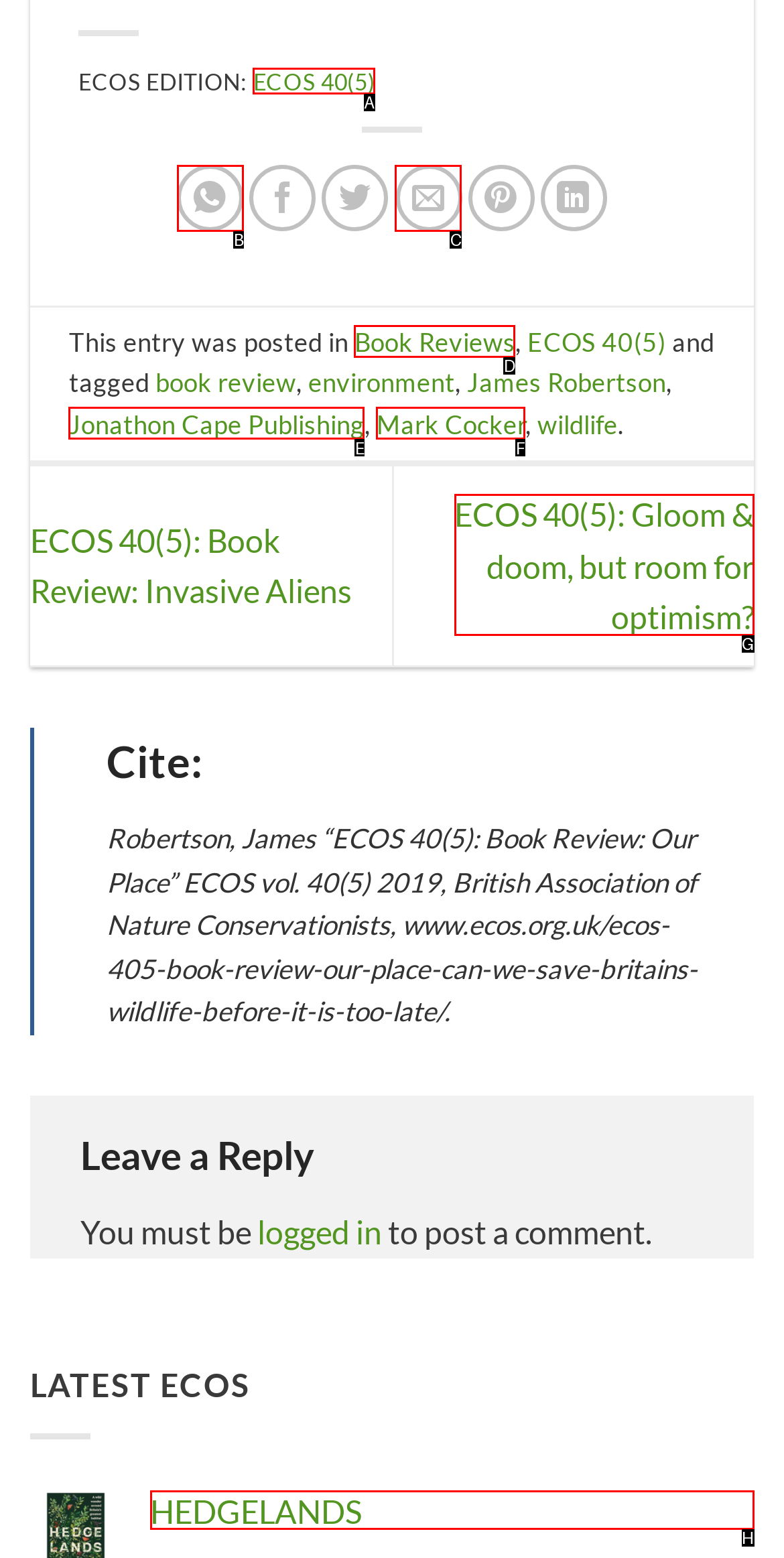Identify the letter of the UI element that fits the description: Mark Cocker
Respond with the letter of the option directly.

F